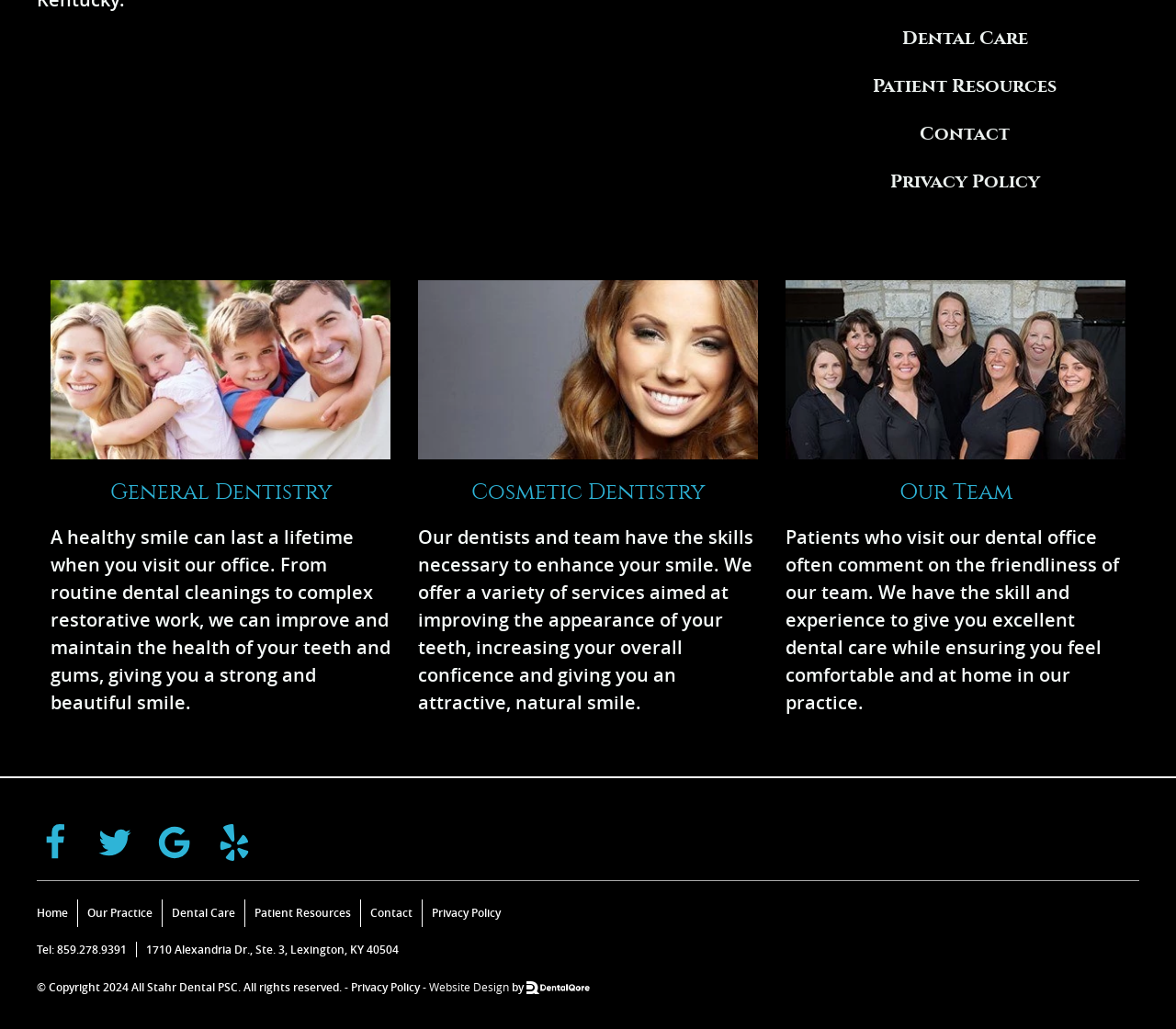Bounding box coordinates should be in the format (top-left x, top-left y, bottom-right x, bottom-right y) and all values should be floating point numbers between 0 and 1. Determine the bounding box coordinate for the UI element described as: Contact

[0.672, 0.108, 0.969, 0.153]